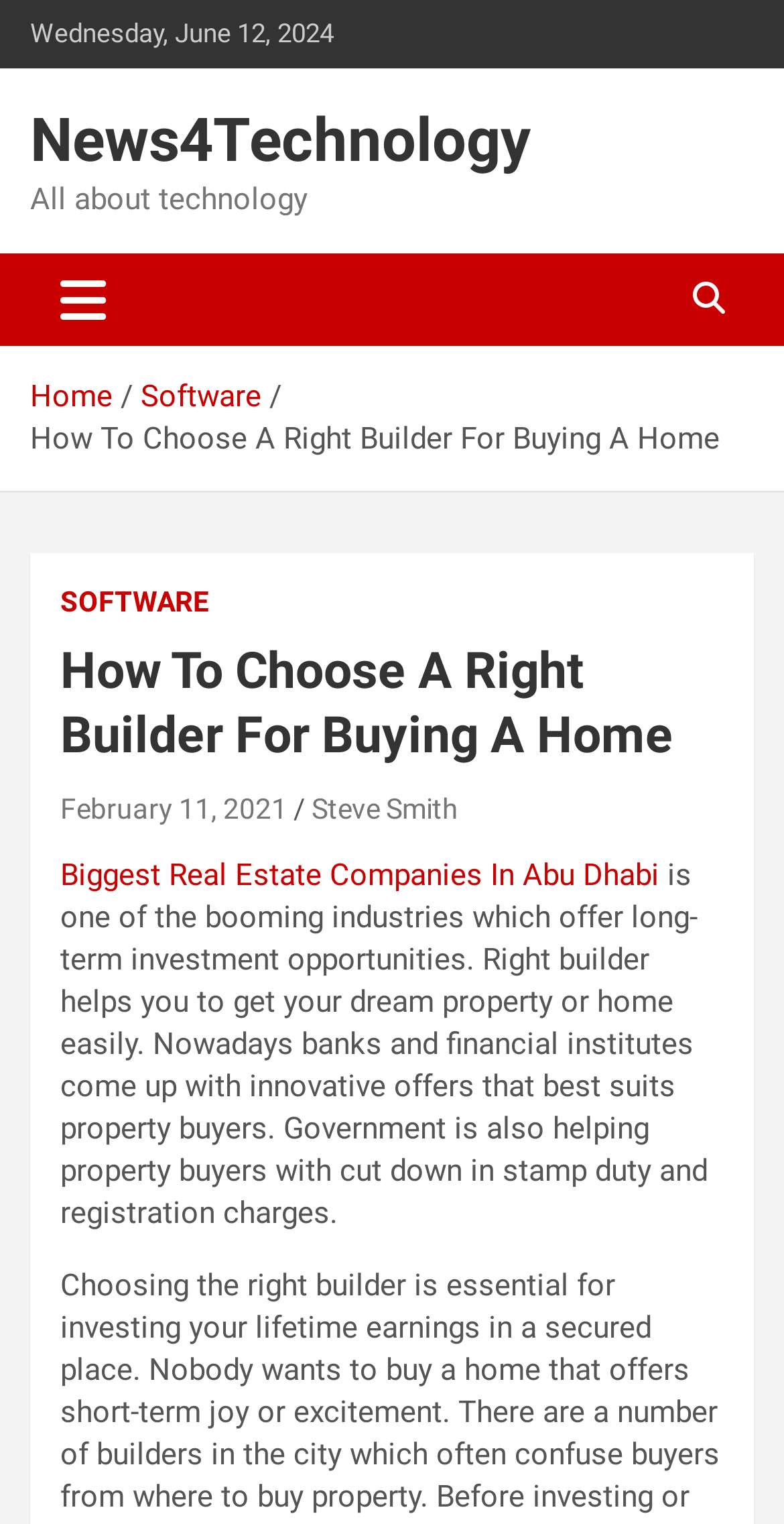Locate the bounding box of the UI element based on this description: "News4Technology". Provide four float numbers between 0 and 1 as [left, top, right, bottom].

[0.038, 0.069, 0.677, 0.115]